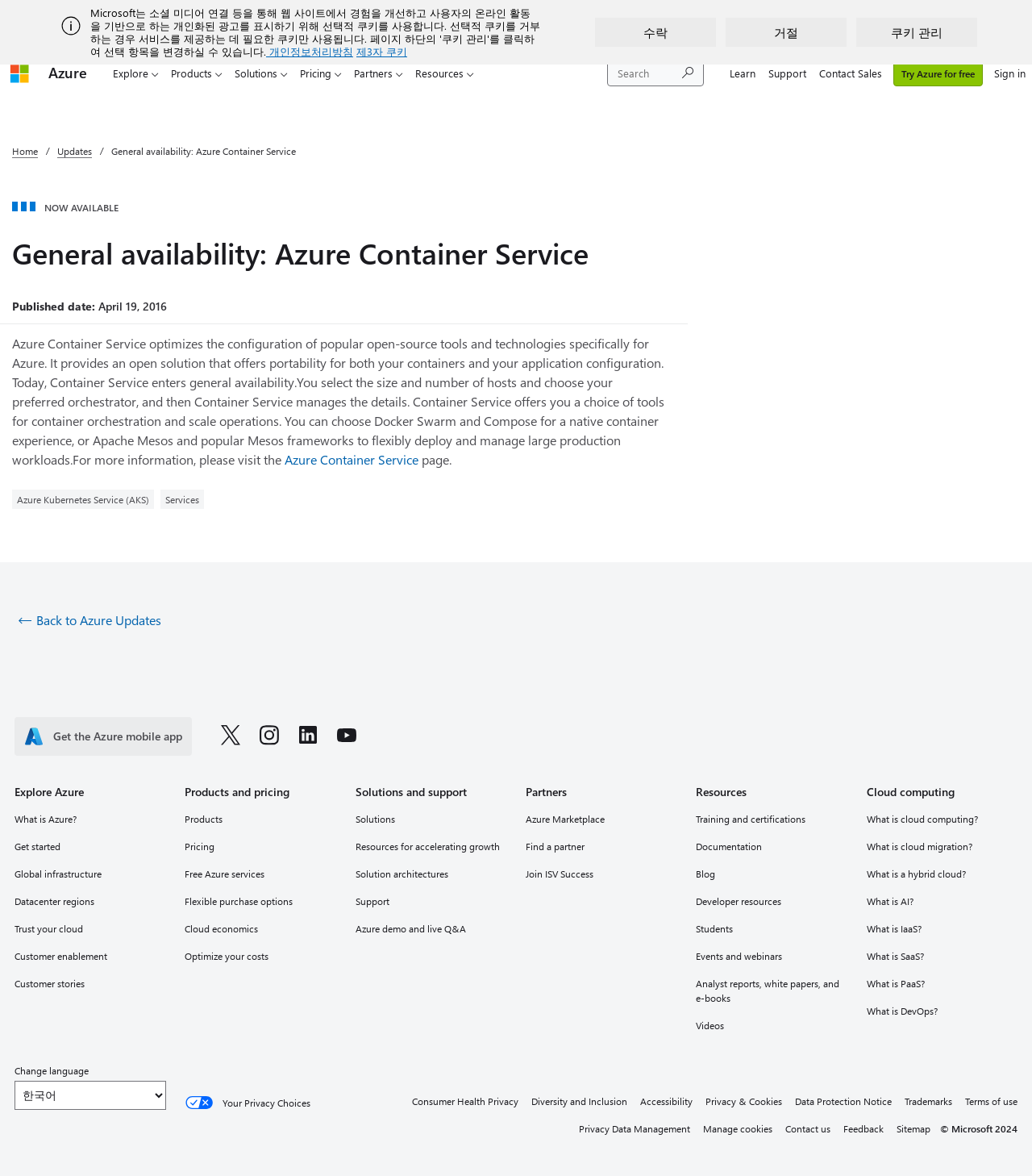Determine the bounding box coordinates of the clickable region to execute the instruction: "Follow Microsoft Azure on Twitter". The coordinates should be four float numbers between 0 and 1, denoted as [left, top, right, bottom].

[0.214, 0.615, 0.233, 0.638]